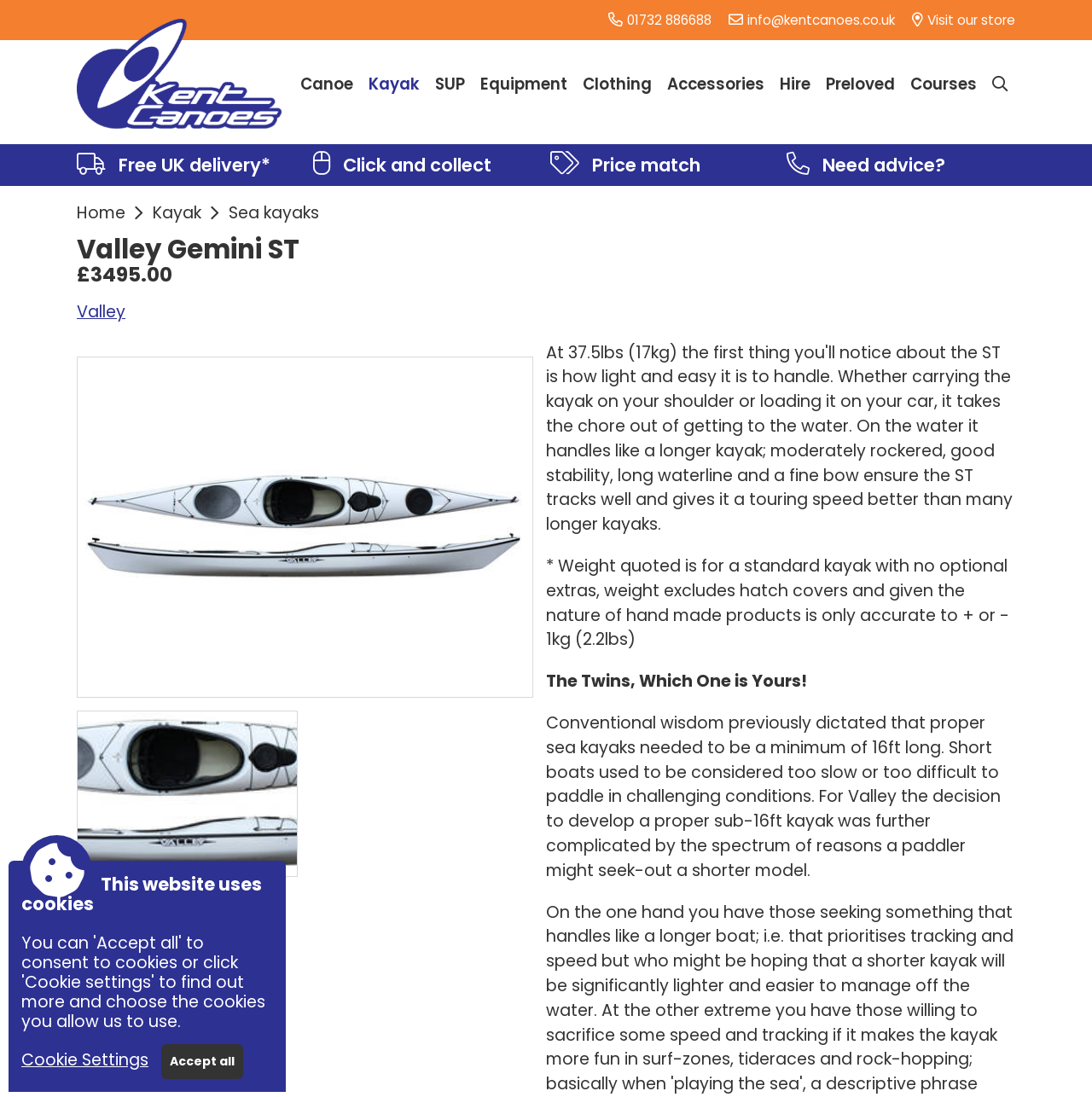Provide the bounding box coordinates for the UI element that is described as: "Cookie Settings".

[0.02, 0.956, 0.136, 0.977]